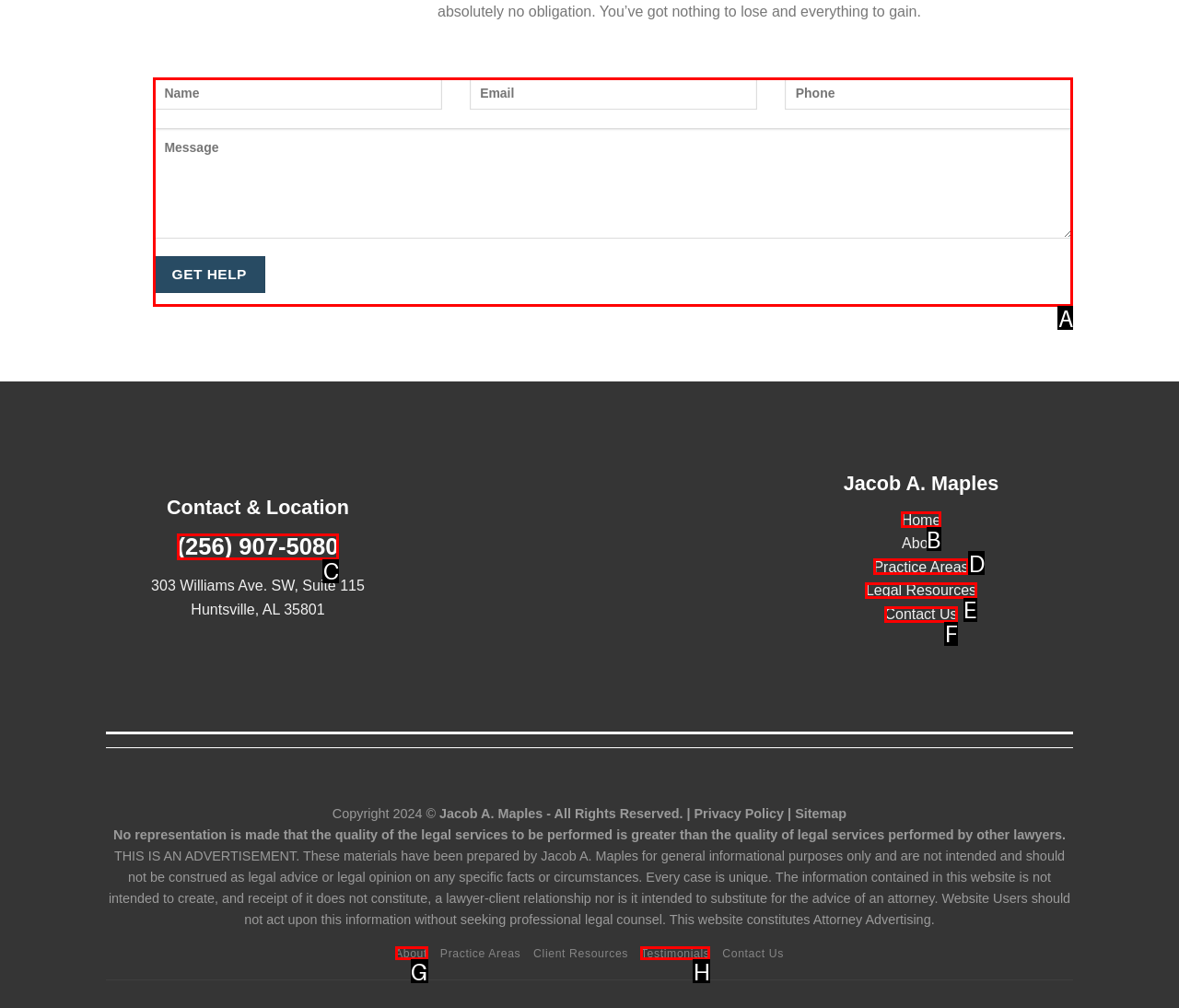Choose the HTML element to click for this instruction: Fill in the contact form Answer with the letter of the correct choice from the given options.

A